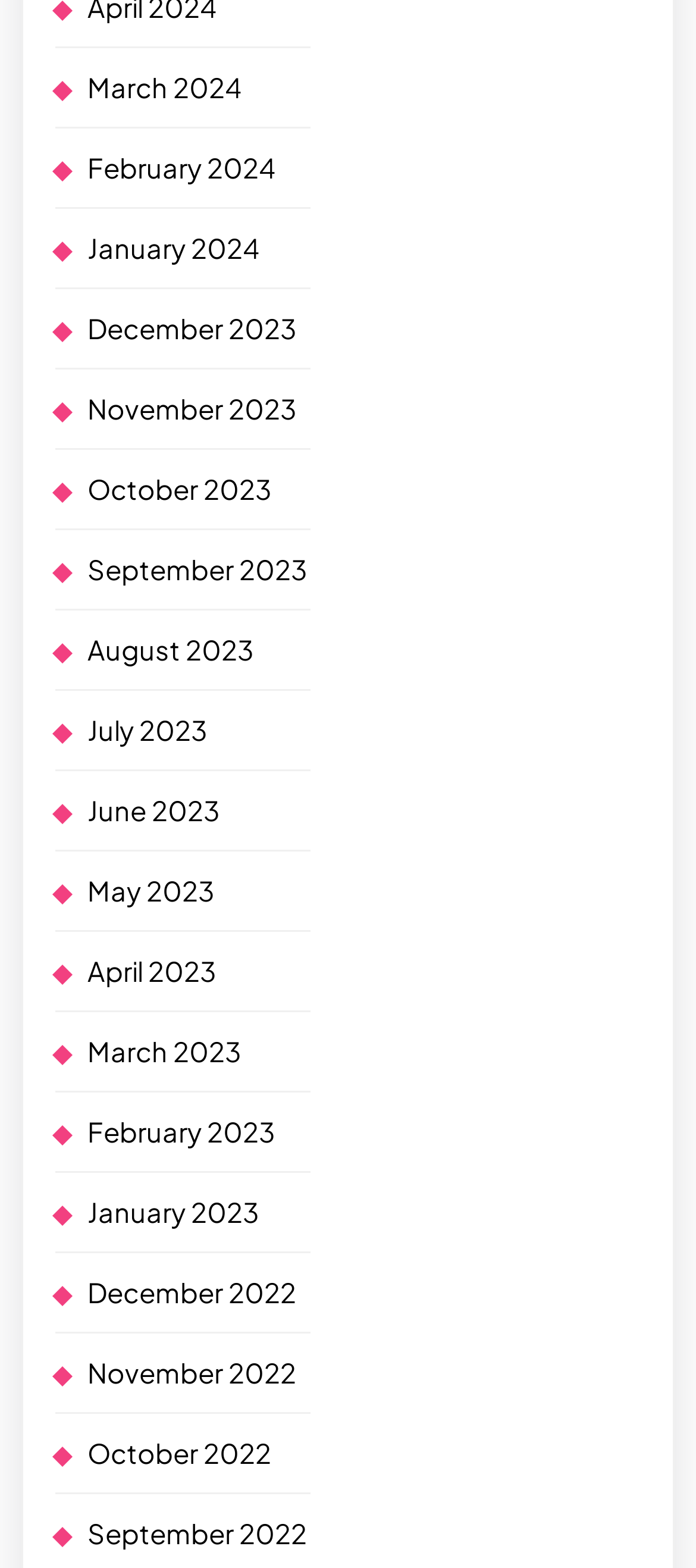Using the elements shown in the image, answer the question comprehensively: What is the most recent month listed?

By examining the list of links, I can see that the most recent month listed is 'March 2024', which is the first link in the list.